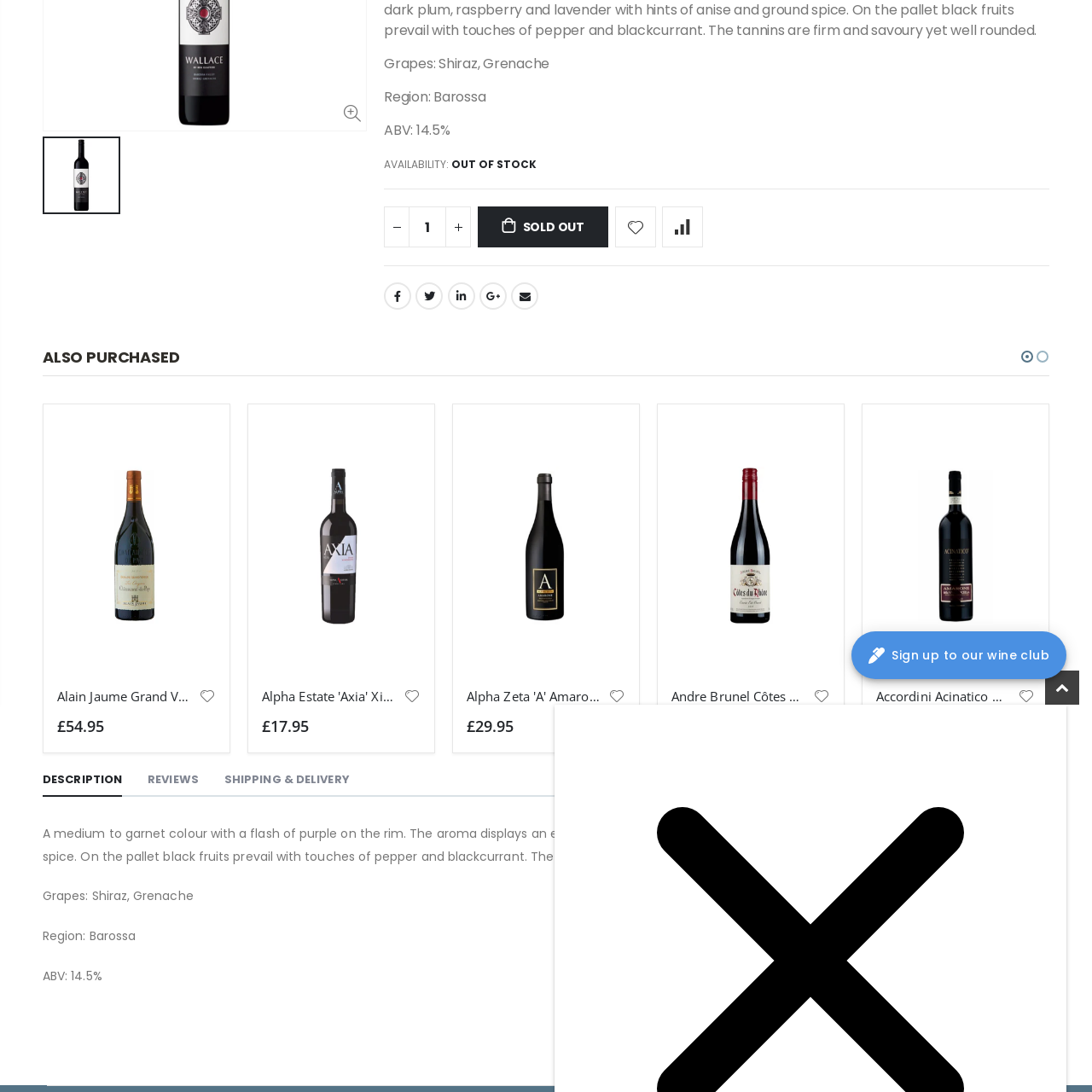View the part of the image marked by the red boundary and provide a one-word or short phrase answer to this question: 
What is the price of the wine?

£13.95